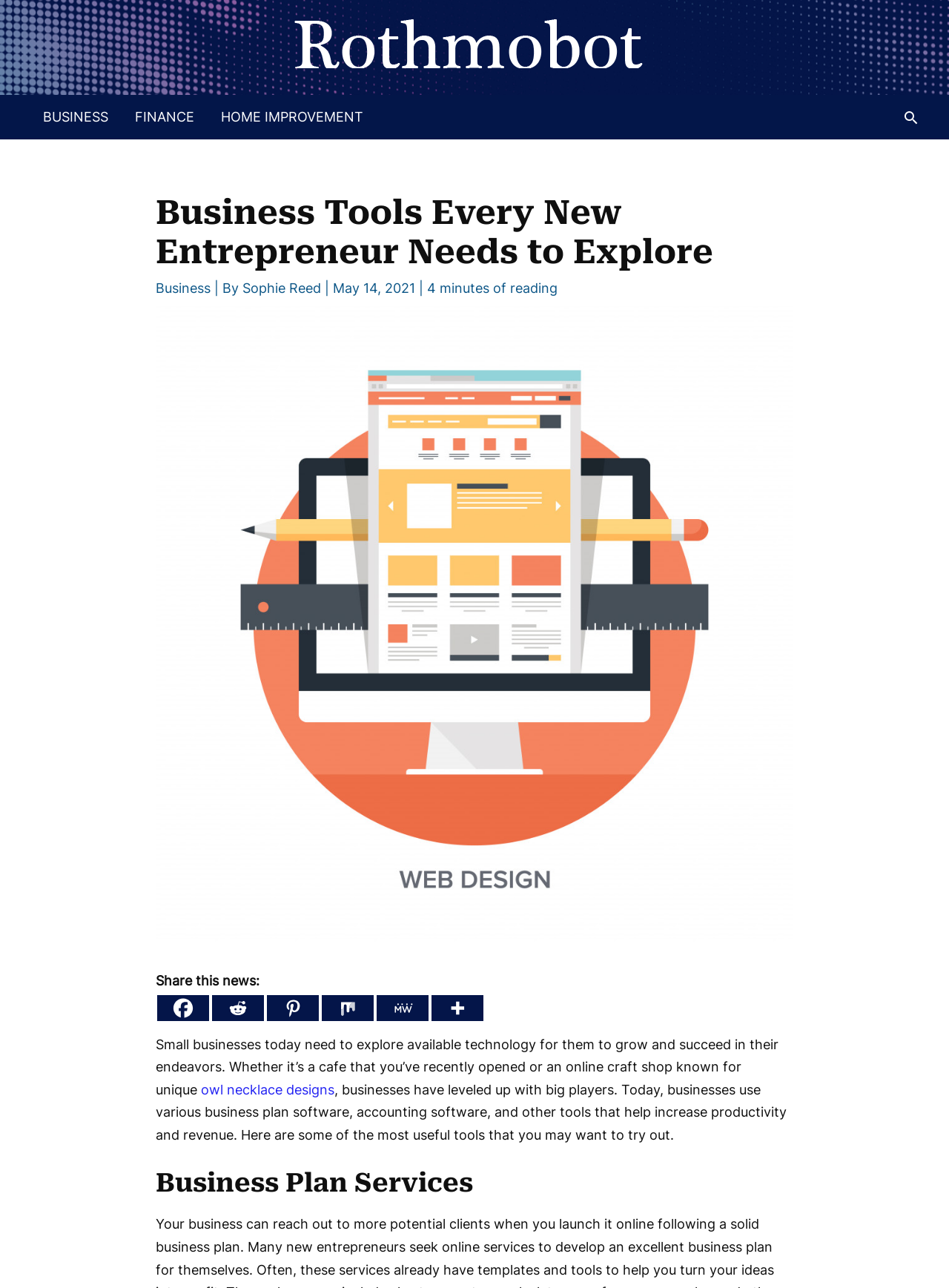Please locate the bounding box coordinates for the element that should be clicked to achieve the following instruction: "Read the article by Sophie Reed". Ensure the coordinates are given as four float numbers between 0 and 1, i.e., [left, top, right, bottom].

[0.255, 0.218, 0.342, 0.23]